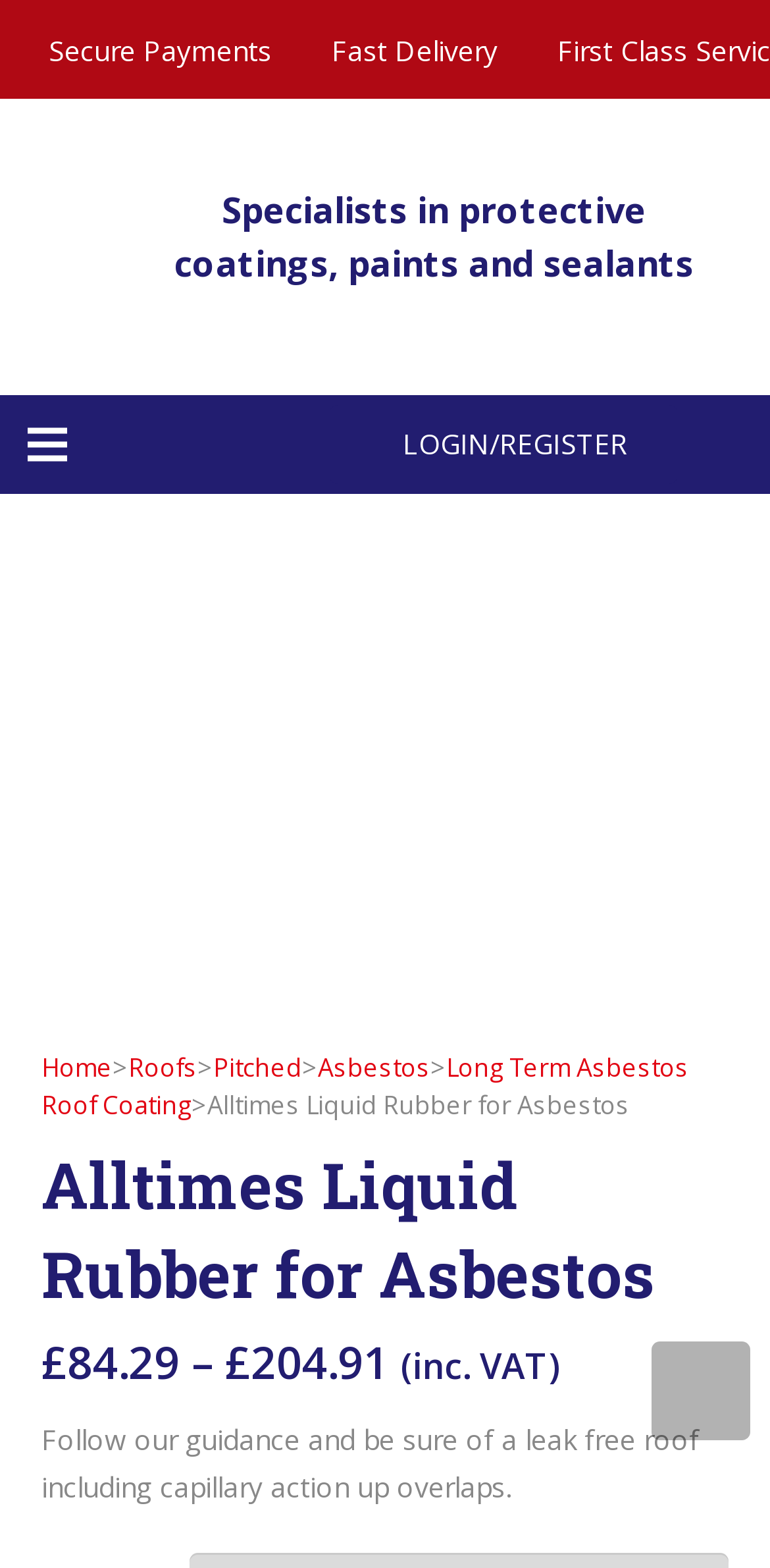What is the type of roof being referred to?
Look at the image and provide a detailed response to the question.

I found this information by looking at the link element with the text 'Asbestos' which is located at [0.413, 0.67, 0.559, 0.691]. This text is likely to be a type of roof being referred to.